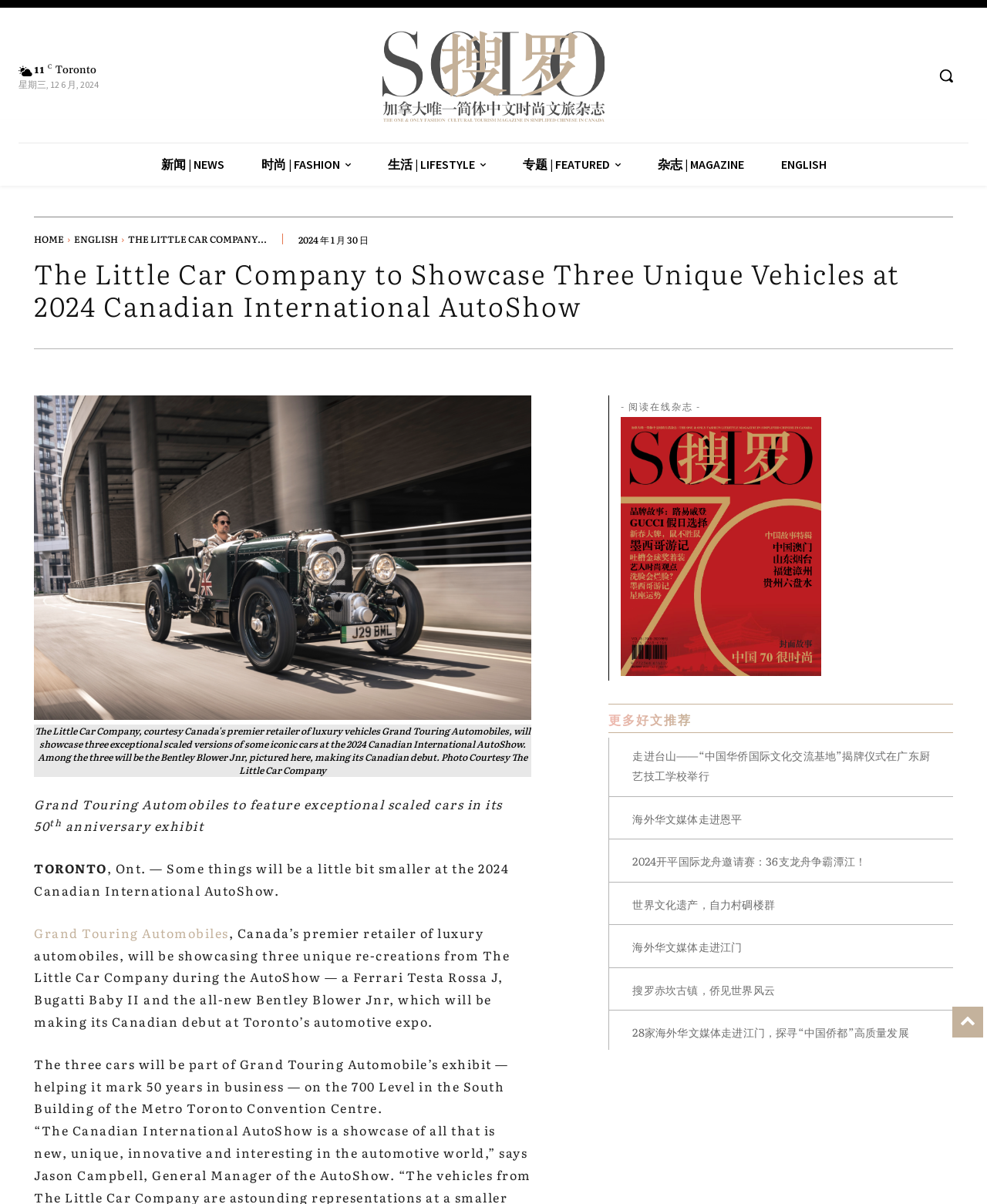Locate the bounding box coordinates of the element that should be clicked to fulfill the instruction: "Click the 'Search' button".

[0.94, 0.047, 0.977, 0.078]